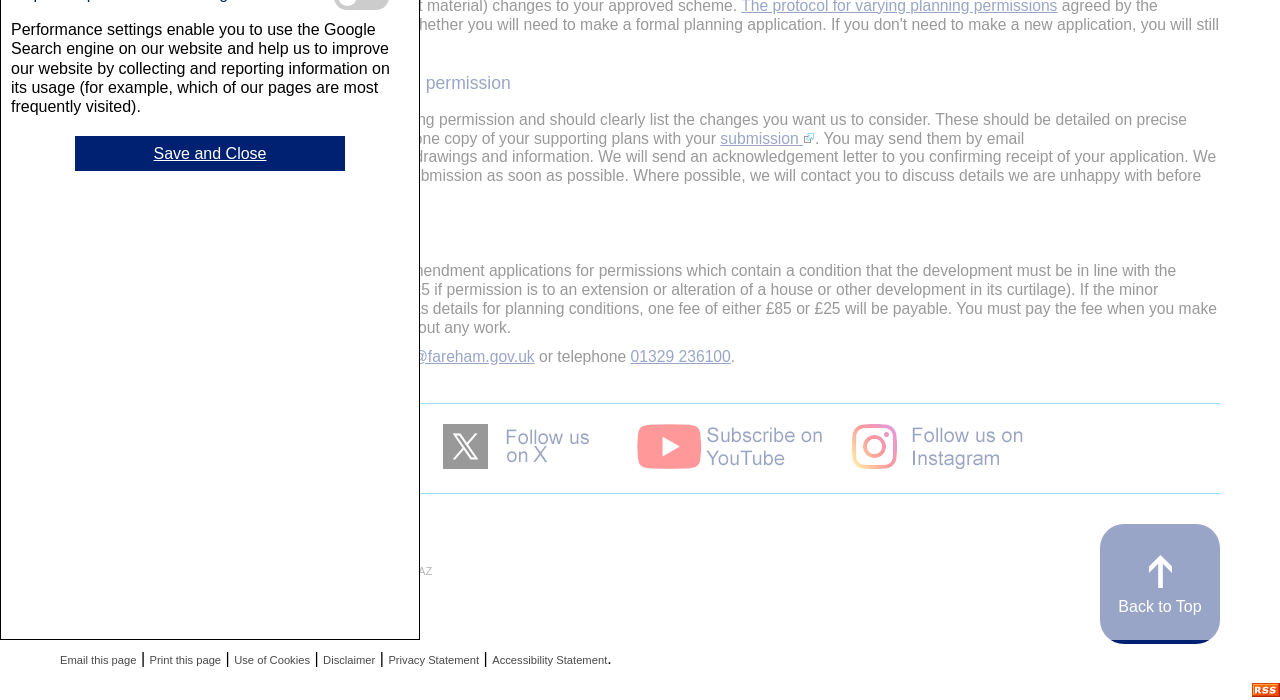Predict the bounding box of the UI element based on this description: "parent_node: Email * aria-describedby="email-notes" name="email"".

None